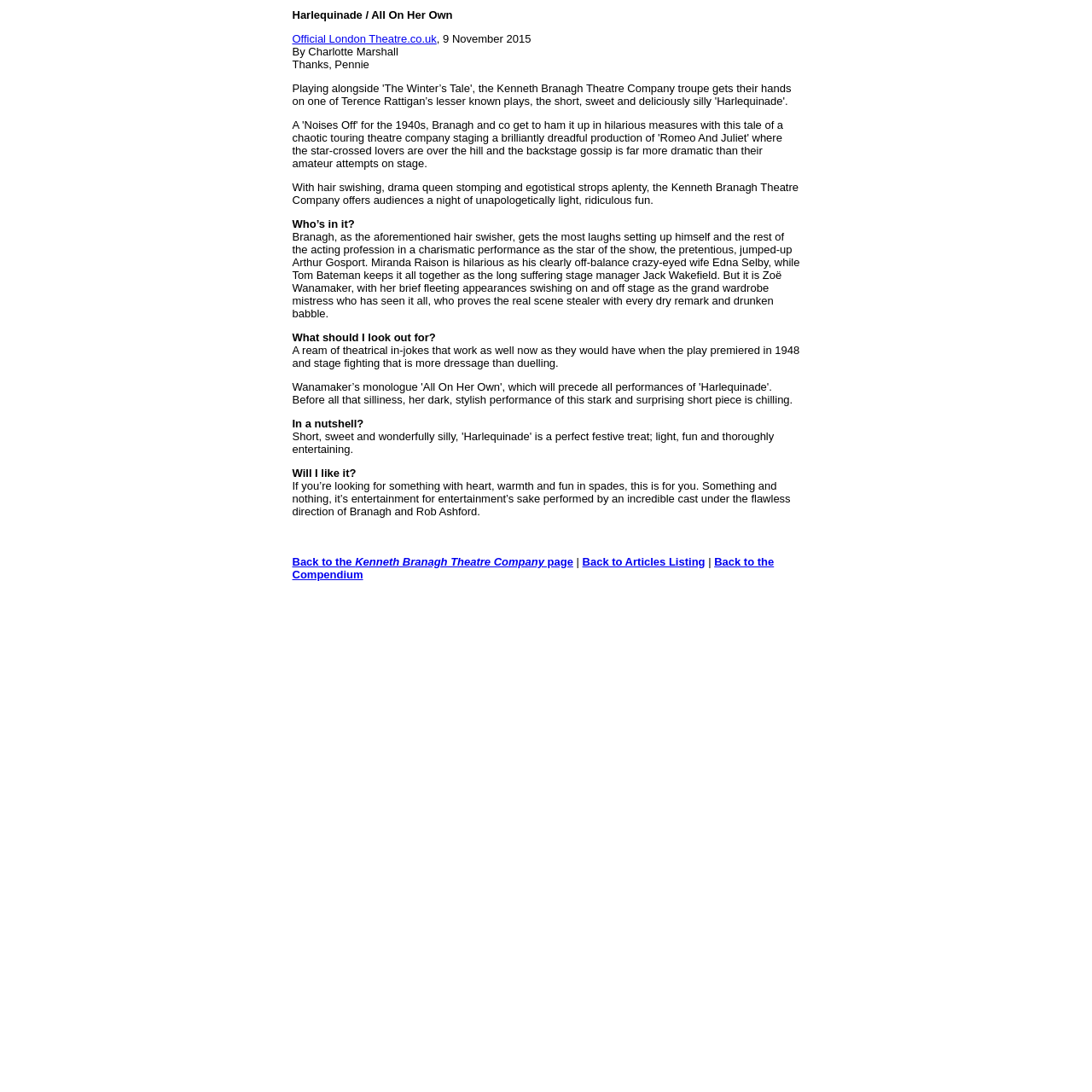Provide the bounding box coordinates of the HTML element described as: "Blog". The bounding box coordinates should be four float numbers between 0 and 1, i.e., [left, top, right, bottom].

None